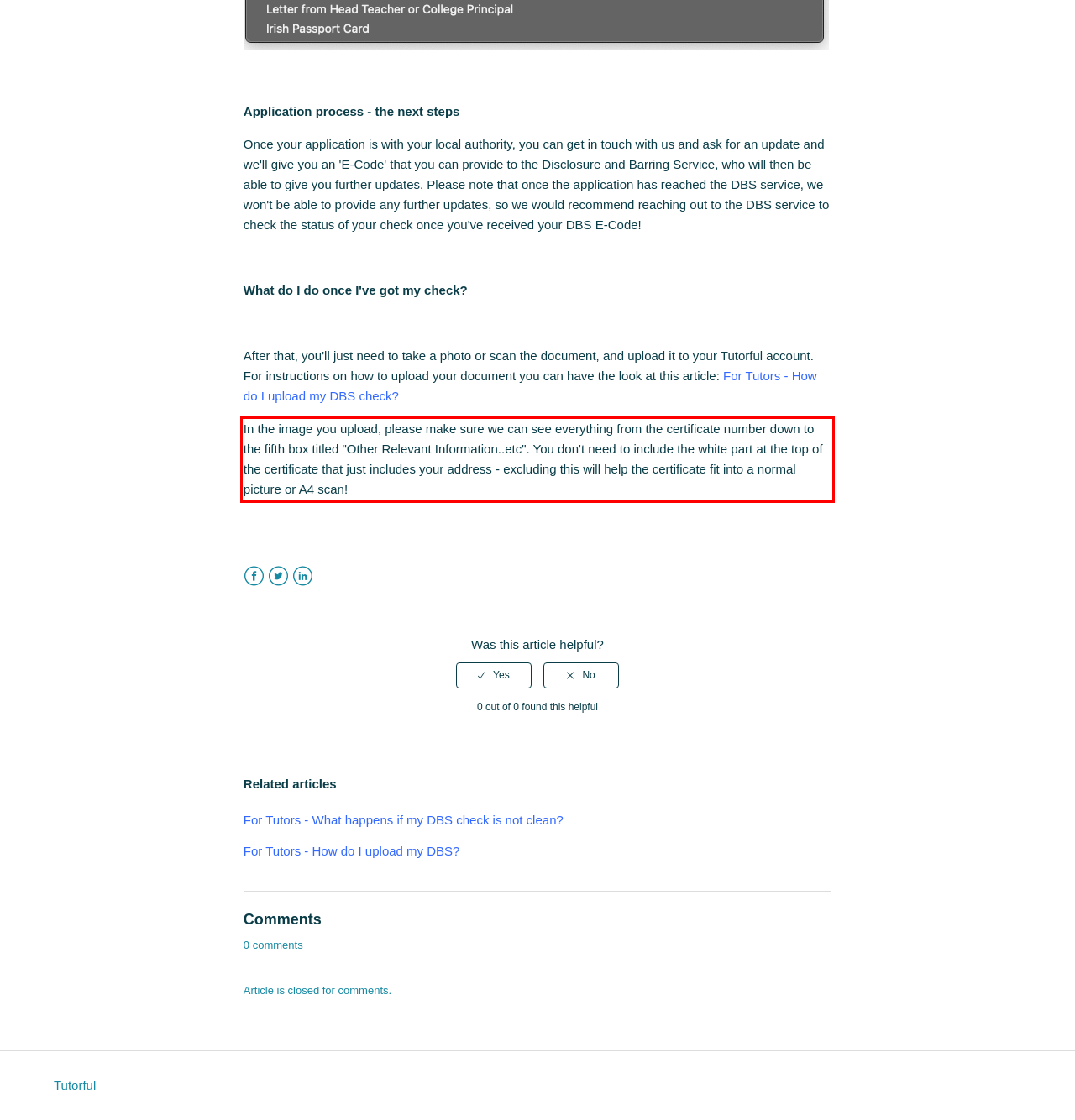You are given a webpage screenshot with a red bounding box around a UI element. Extract and generate the text inside this red bounding box.

In the image you upload, please make sure we can see everything from the certificate number down to the fifth box titled "Other Relevant Information..etc". You don't need to include the white part at the top of the certificate that just includes your address - excluding this will help the certificate fit into a normal picture or A4 scan!